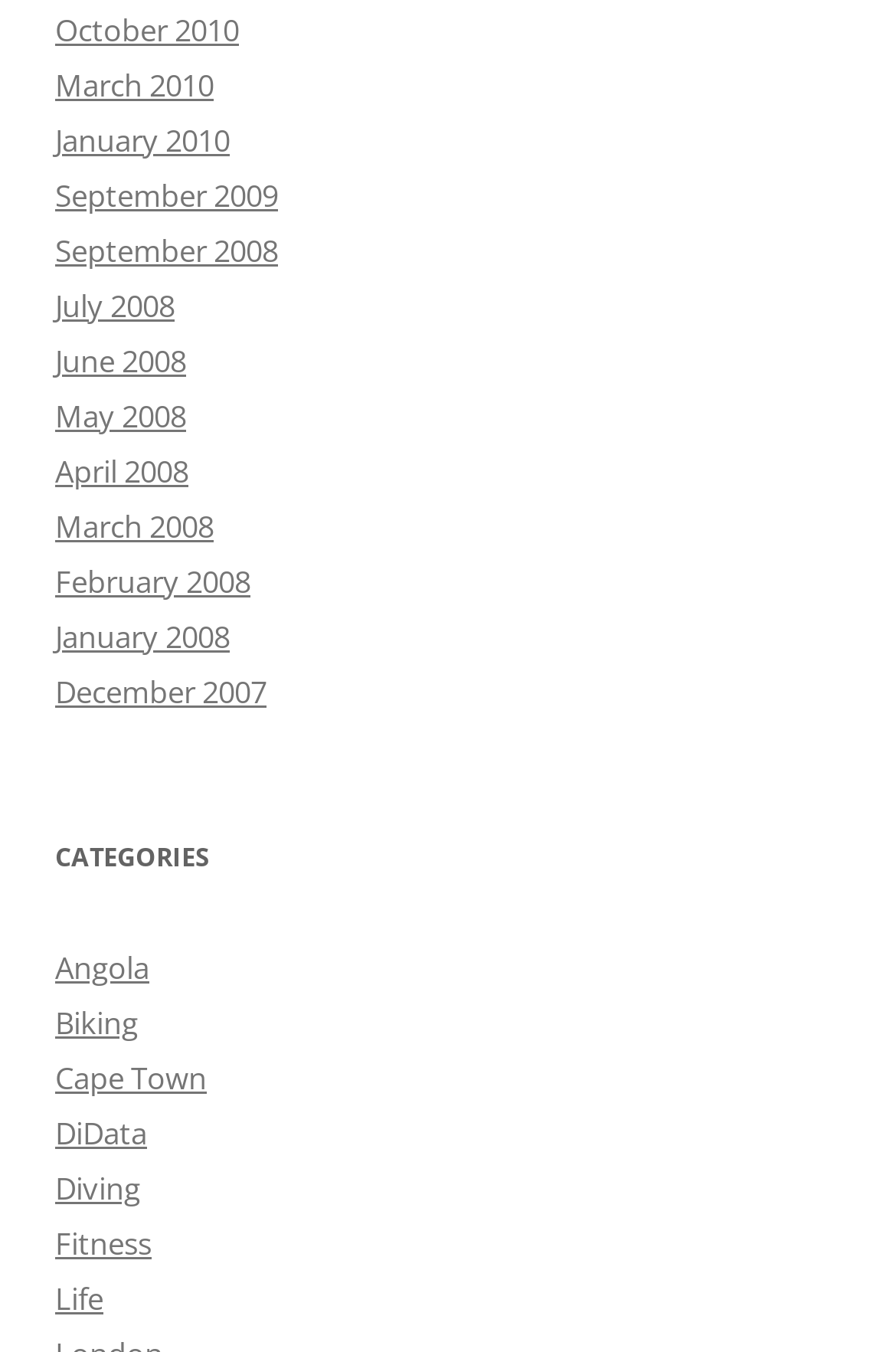Identify the bounding box coordinates for the element you need to click to achieve the following task: "view October 2010". The coordinates must be four float values ranging from 0 to 1, formatted as [left, top, right, bottom].

[0.062, 0.007, 0.267, 0.038]